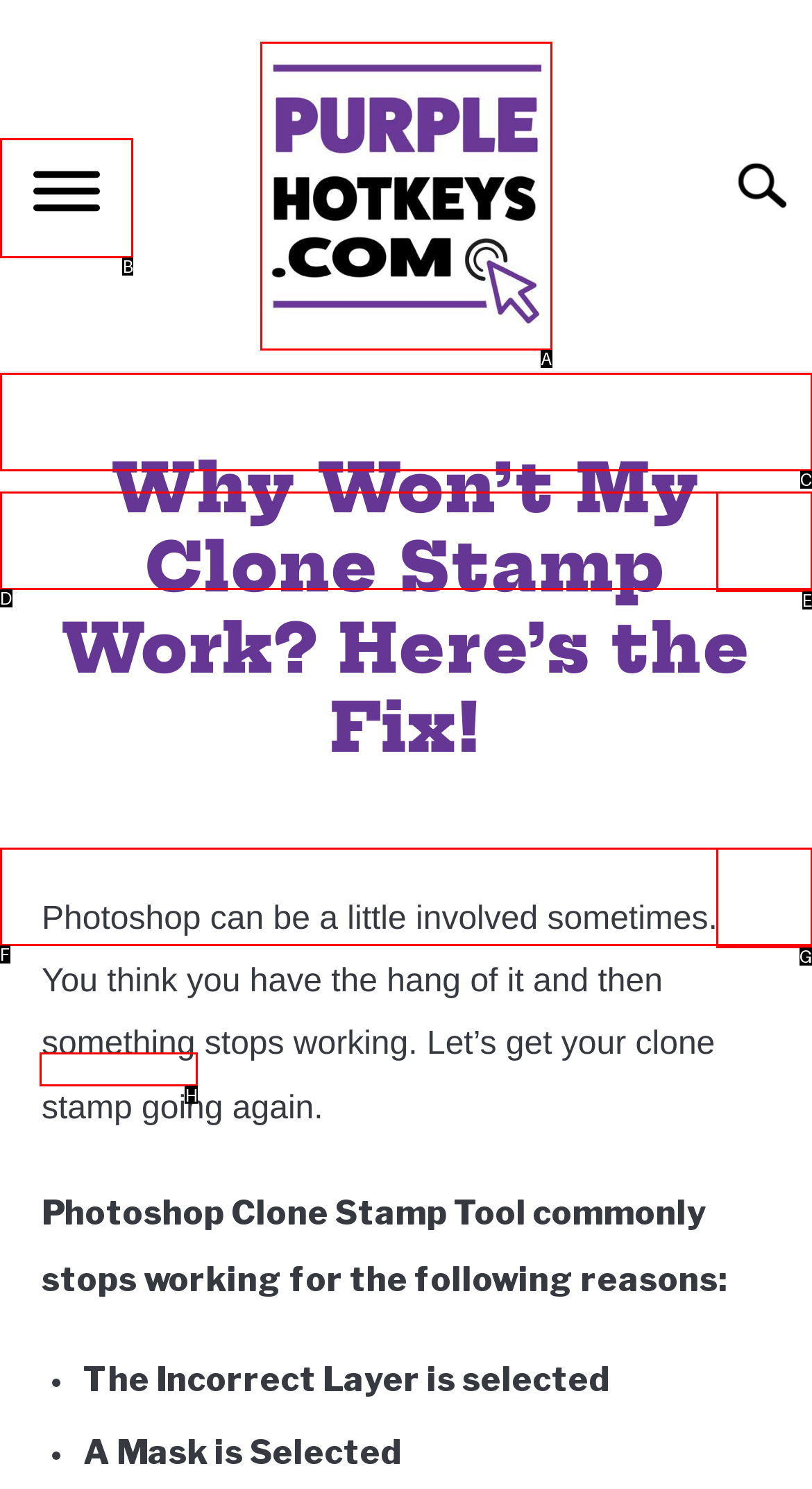Identify the correct option to click in order to accomplish the task: Click the menu button Provide your answer with the letter of the selected choice.

B